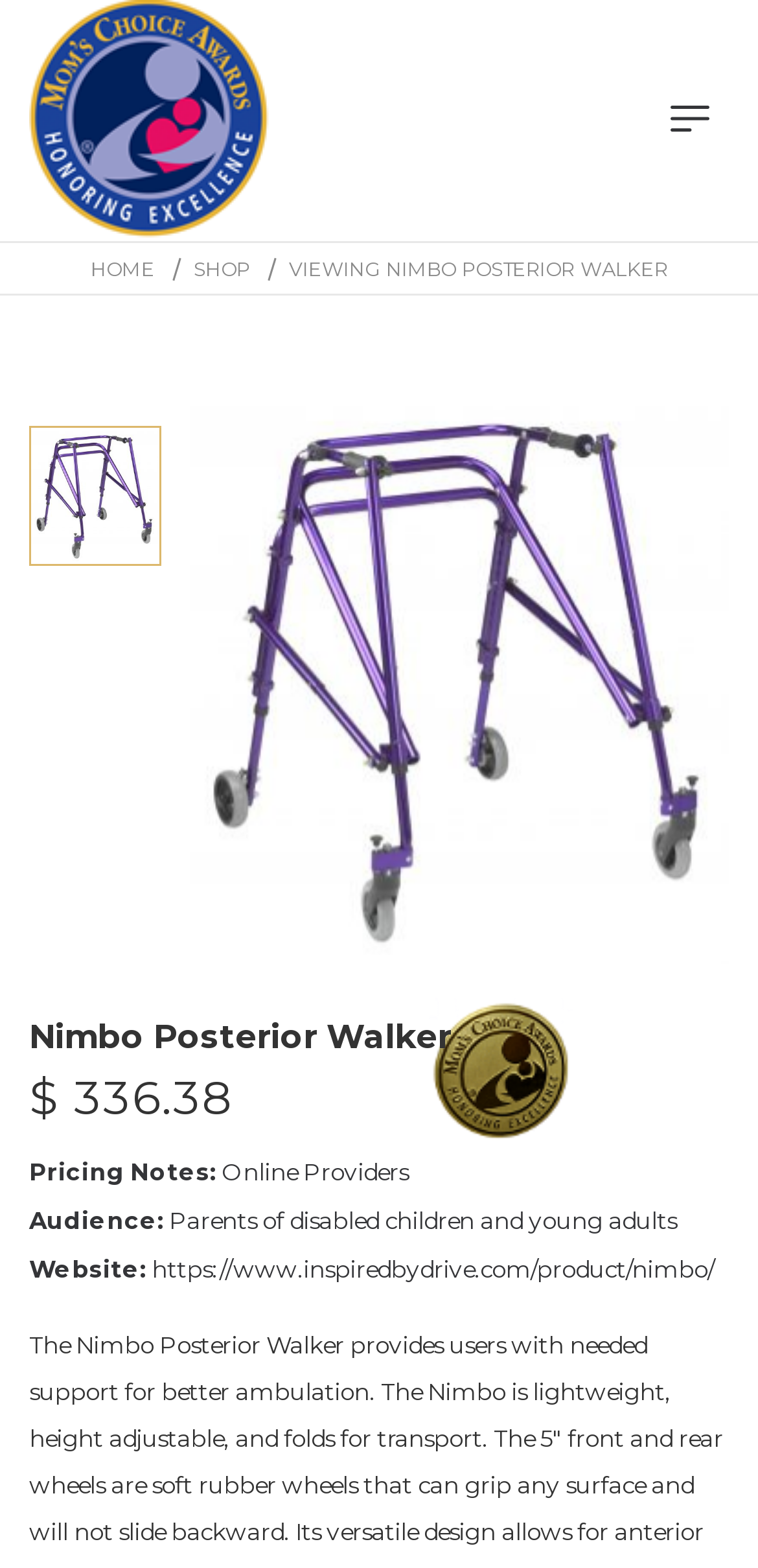What is the target audience for the Nimbo Posterior Walker?
Kindly offer a comprehensive and detailed response to the question.

I found the target audience by looking at the StaticText element with the text 'Parents of disabled children and young adults' located at [0.215, 0.769, 0.892, 0.788].